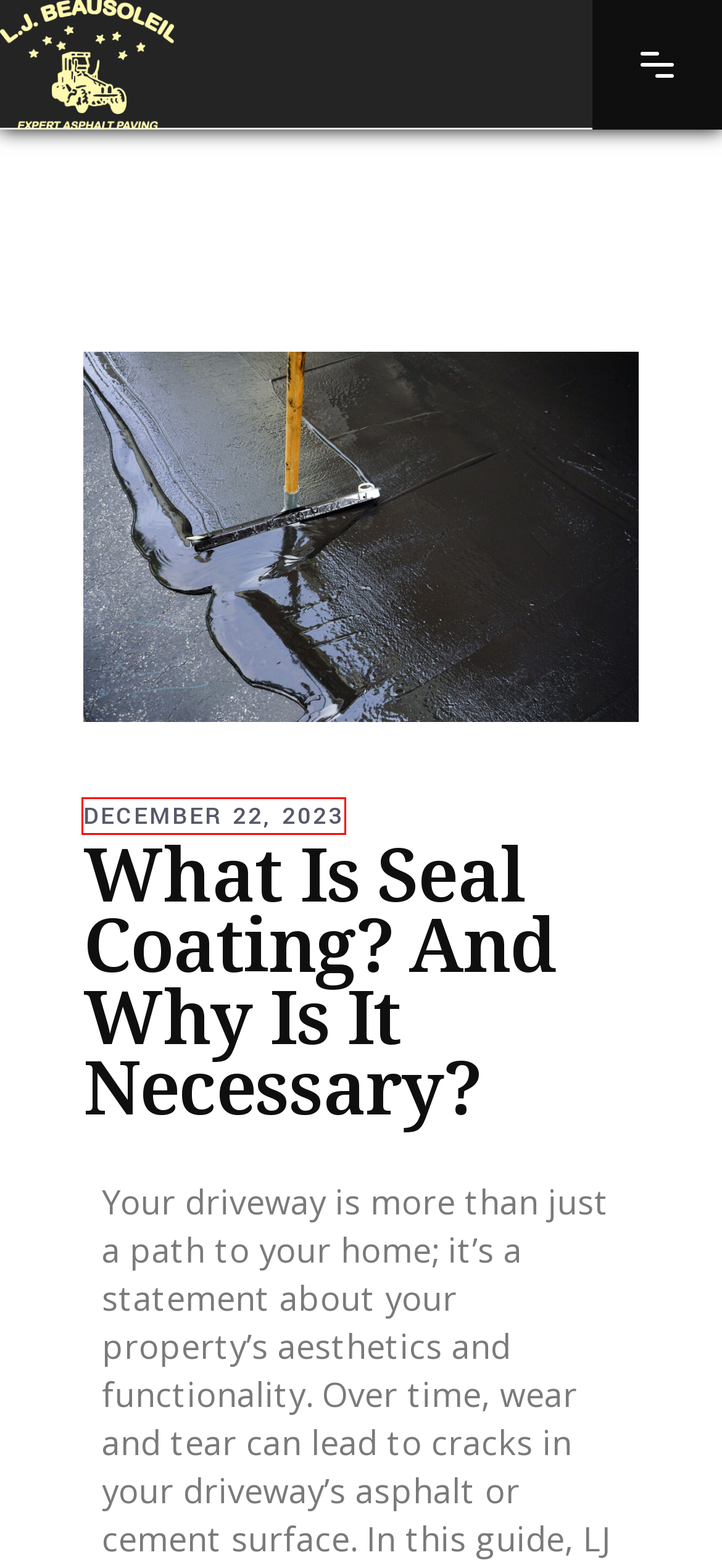You have a screenshot of a webpage with a red bounding box around an element. Choose the best matching webpage description that would appear after clicking the highlighted element. Here are the candidates:
A. Budget-Friendly Driveway Paving for Rhode Island | LJ Beausoleil
B. Driveway Paving Materials for Rhode Island | LJ Beausoleill Paving Contractors
C. Paving Experts & Asphalt Services - LJ Beausoleil Paving
D. Driveways – LJ Beausoleil Paving
E. 12 - 2023 - LJ Beausoleil Paving
F. Sealing – LJ Beausoleil Paving
G. Paving – LJ Beausoleil Paving
H. Repairing Asphalt & Cement Cracking In Your Driveway  -  LJ Beausoleil Paving

E